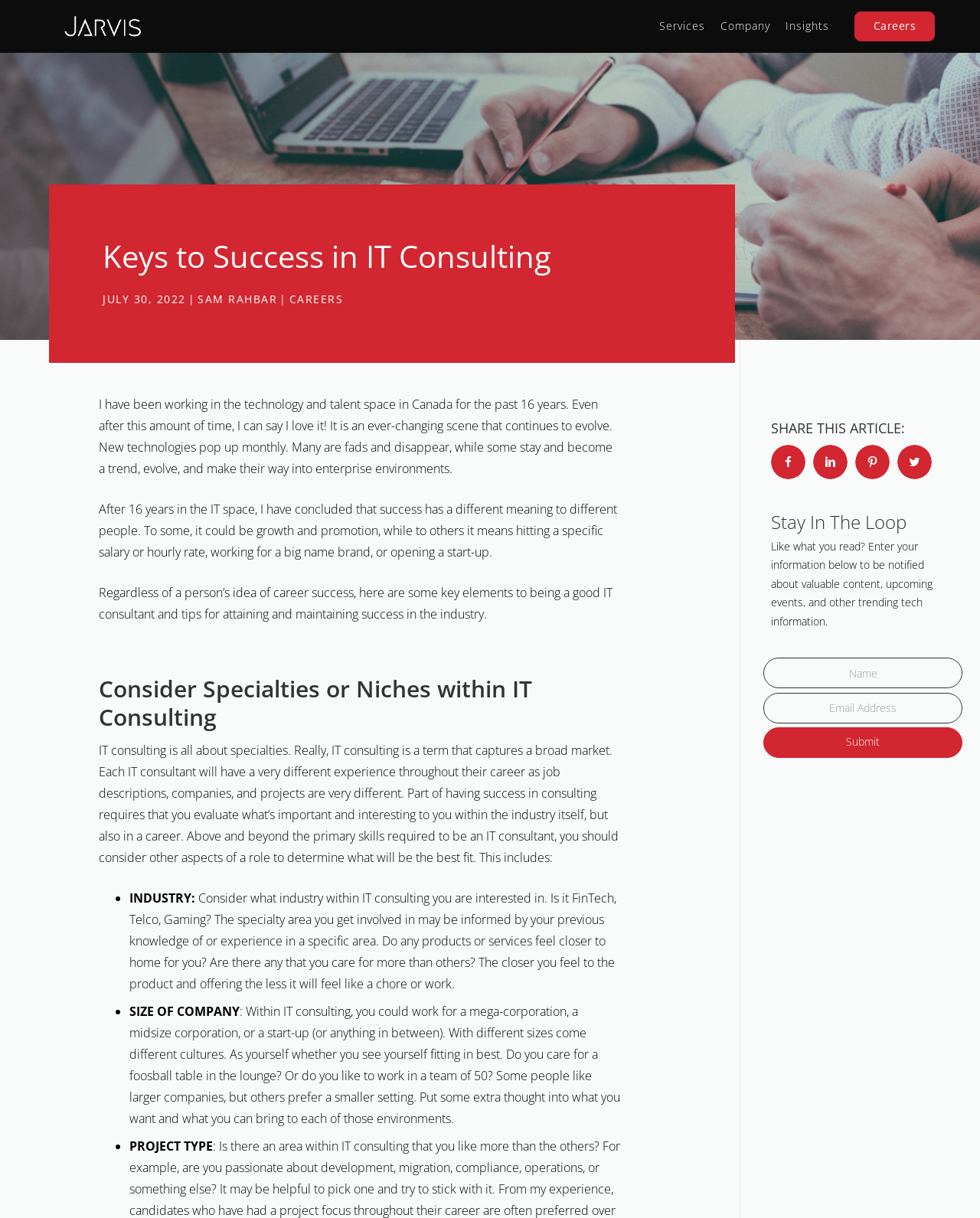Find the bounding box of the web element that fits this description: "Share on Pinterest".

[0.873, 0.365, 0.908, 0.393]